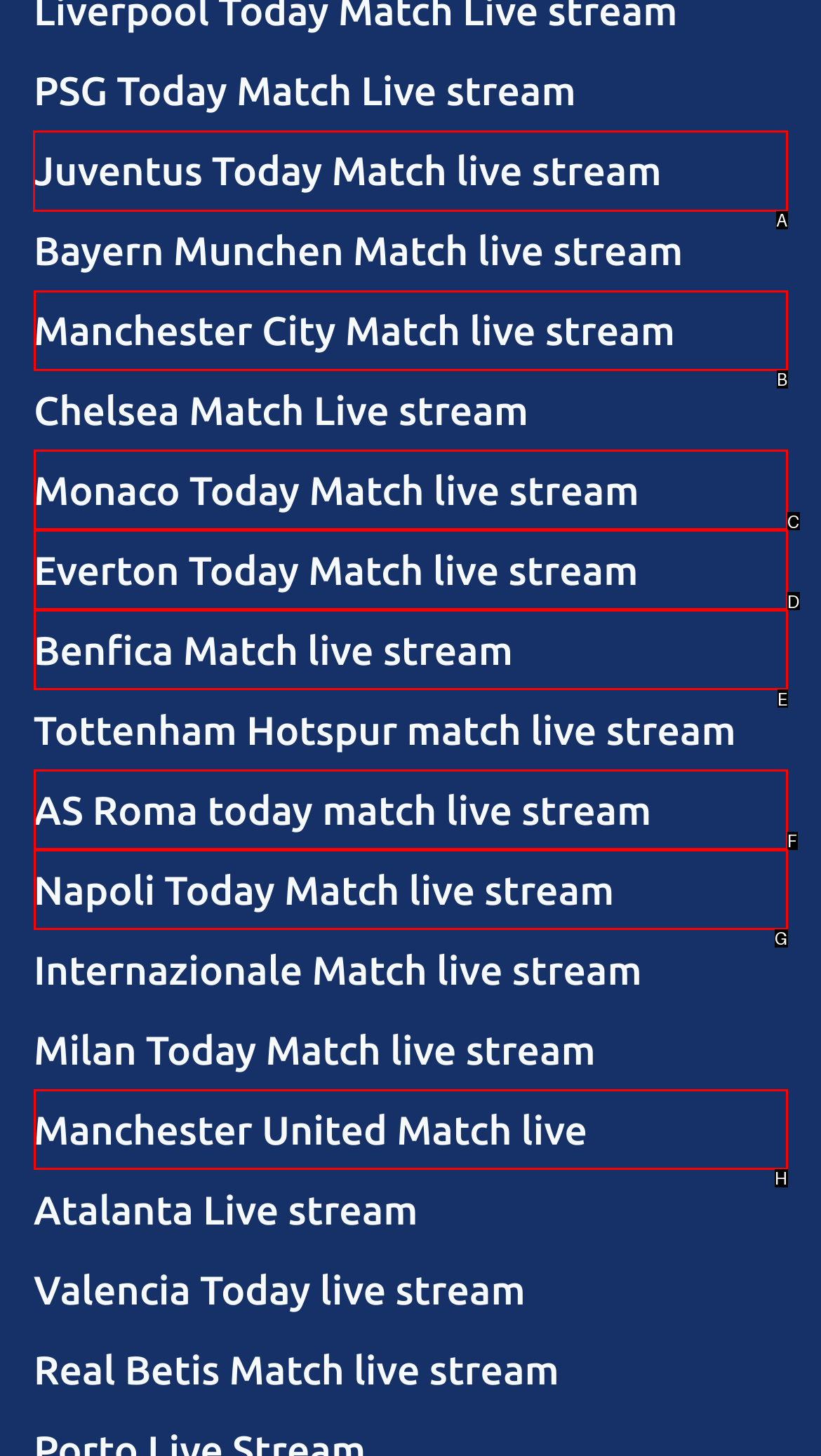From the given options, choose the one to complete the task: View Juventus Today Match live stream
Indicate the letter of the correct option.

A